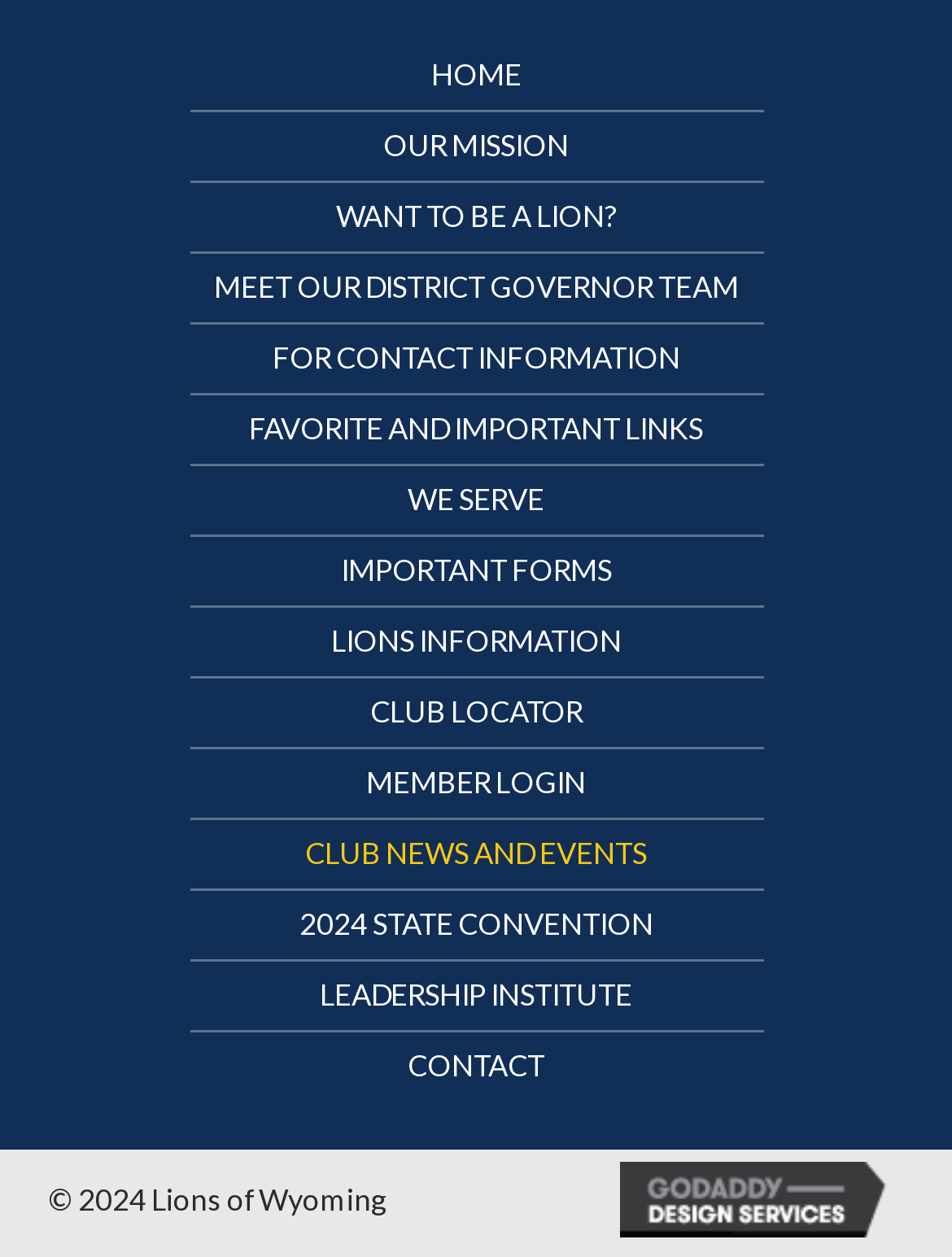Show the bounding box coordinates of the element that should be clicked to complete the task: "contact us".

[0.199, 0.822, 0.801, 0.877]